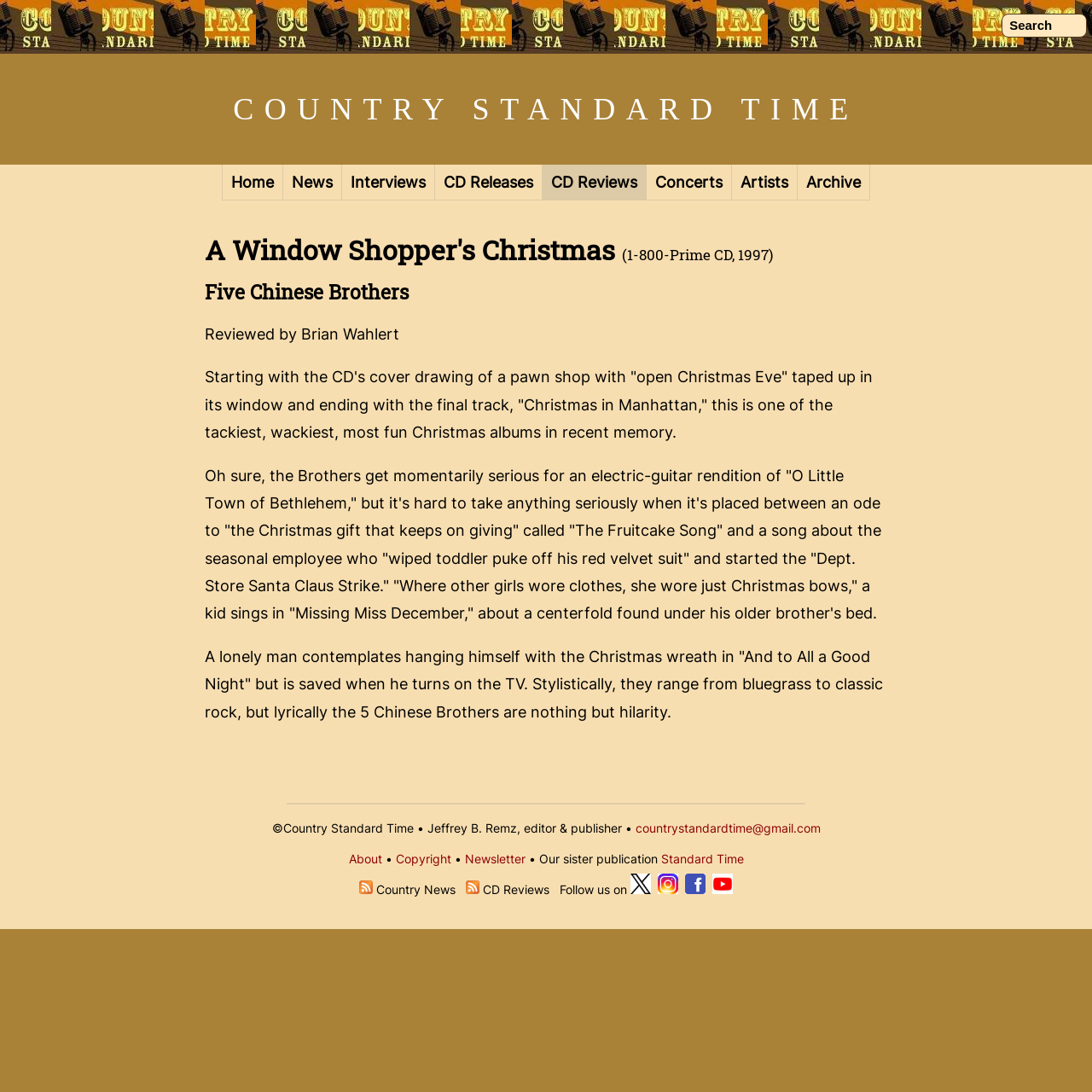Please answer the following query using a single word or phrase: 
Who wrote the review?

Brian Wahlert